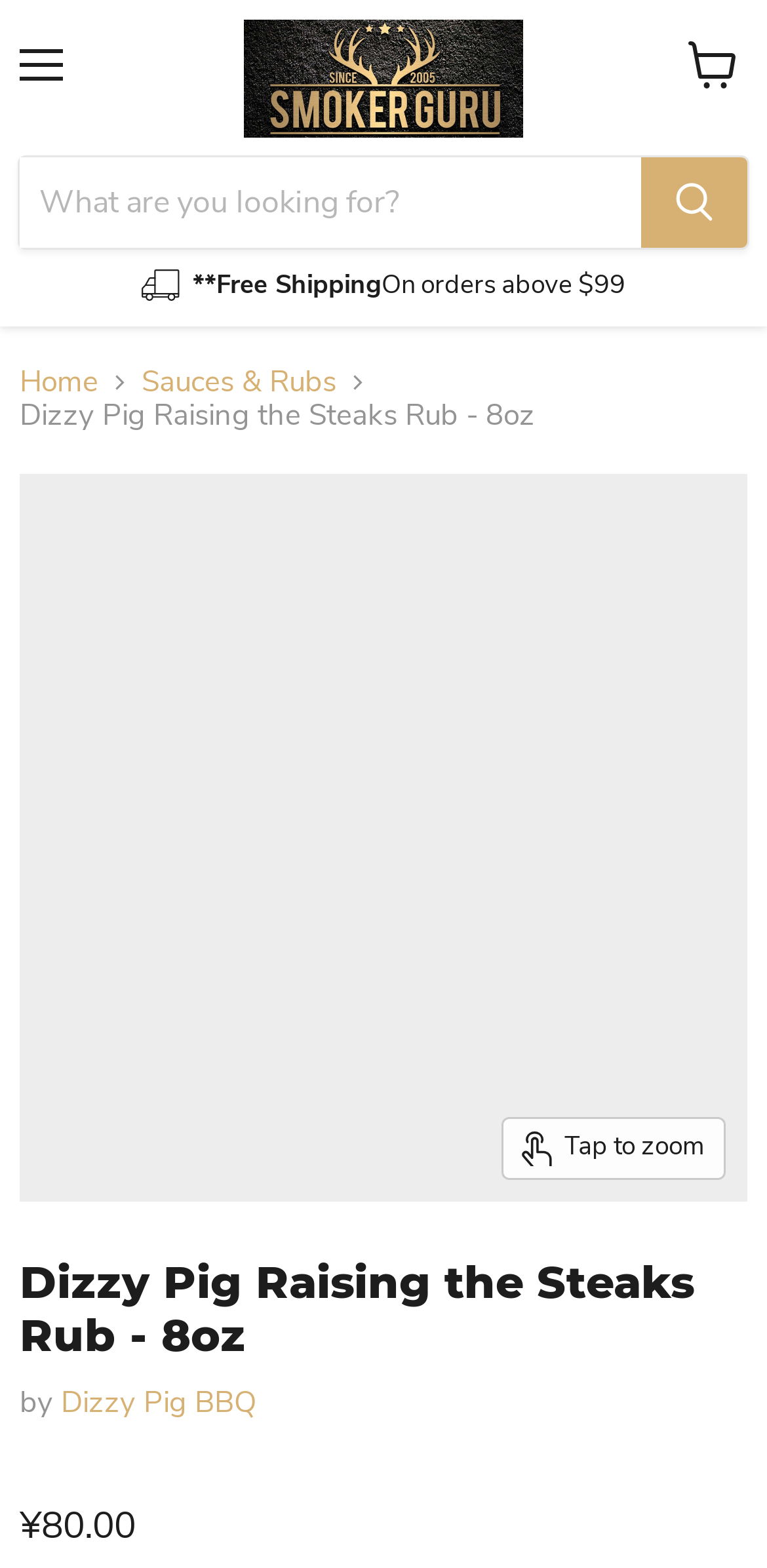Please provide the bounding box coordinate of the region that matches the element description: Sauces & Rubs. Coordinates should be in the format (top-left x, top-left y, bottom-right x, bottom-right y) and all values should be between 0 and 1.

[0.185, 0.234, 0.438, 0.255]